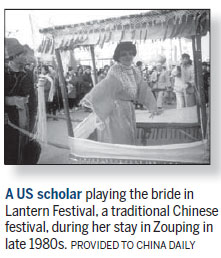Provide a comprehensive description of the image.

The image features a U.S. scholar participating in the Lantern Festival, a traditional Chinese celebration. Captured during her time in Zouping in the late 1980s, she is seen playfully engaging in the festivities while dressed as a bride. This moment reflects the cultural exchange fostered by academic programs, particularly tied to collaborations established between China and the U.S. since the late 1970s. The Lantern Festival, known for its vibrant displays and rich traditions, provided a unique opportunity for foreigners to experience and immerse themselves in local customs and celebrations during China's transformative years.